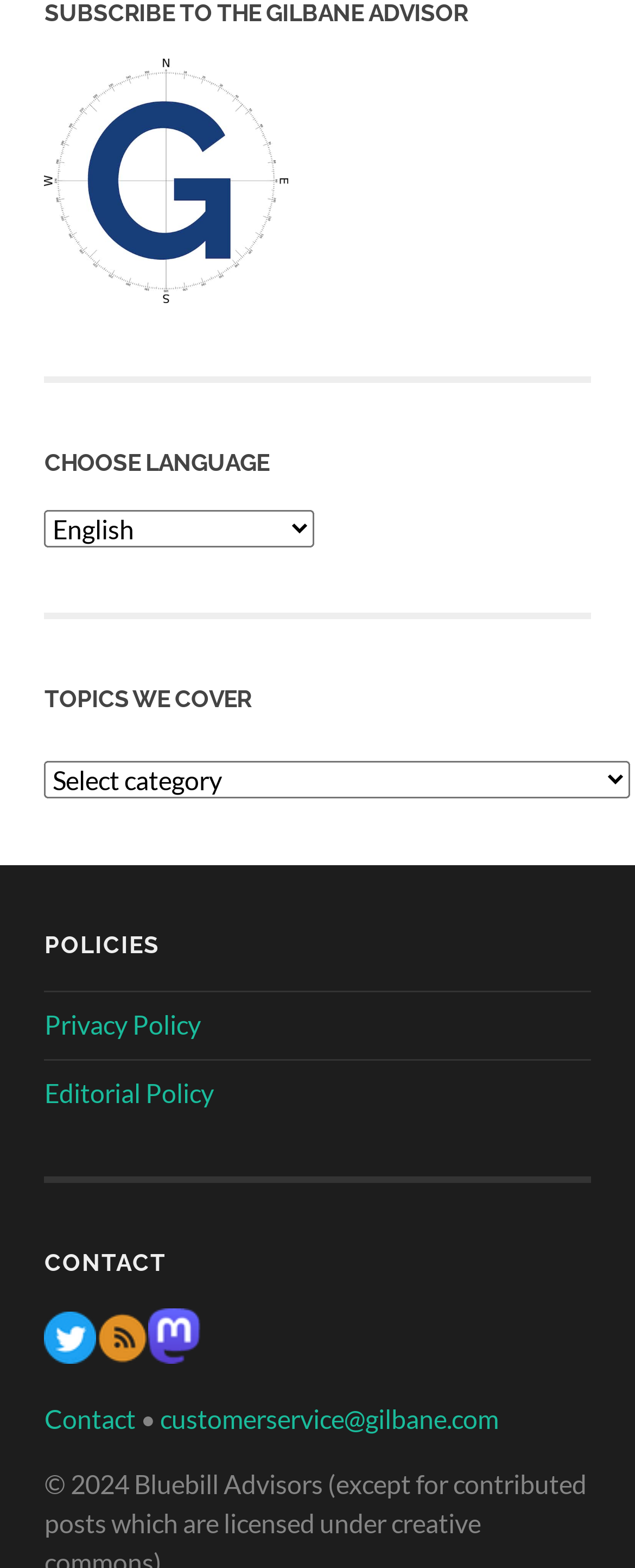Given the element description Privacy Policy, identify the bounding box coordinates for the UI element on the webpage screenshot. The format should be (top-left x, top-left y, bottom-right x, bottom-right y), with values between 0 and 1.

[0.07, 0.643, 0.316, 0.663]